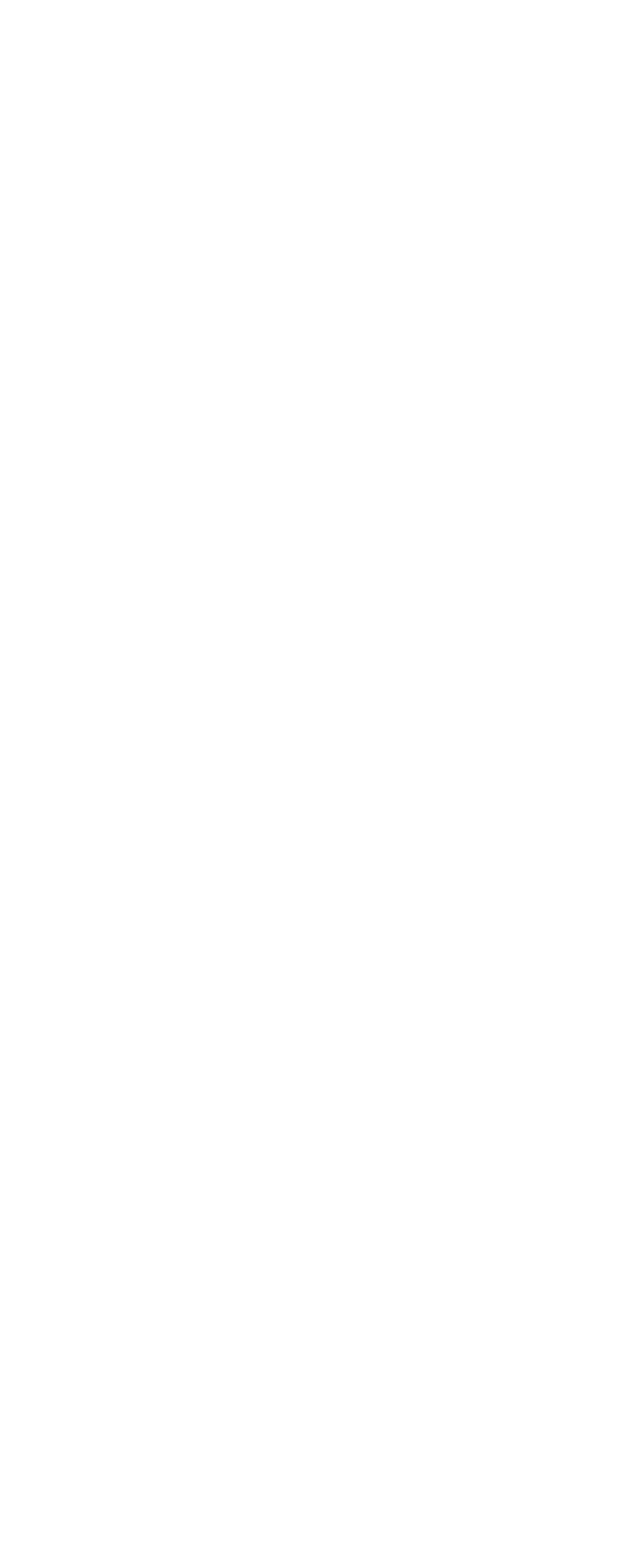Please study the image and answer the question comprehensively:
How many social media links are there?

I counted the social media links by looking at the icons '' and '', which are commonly used to represent social media platforms.